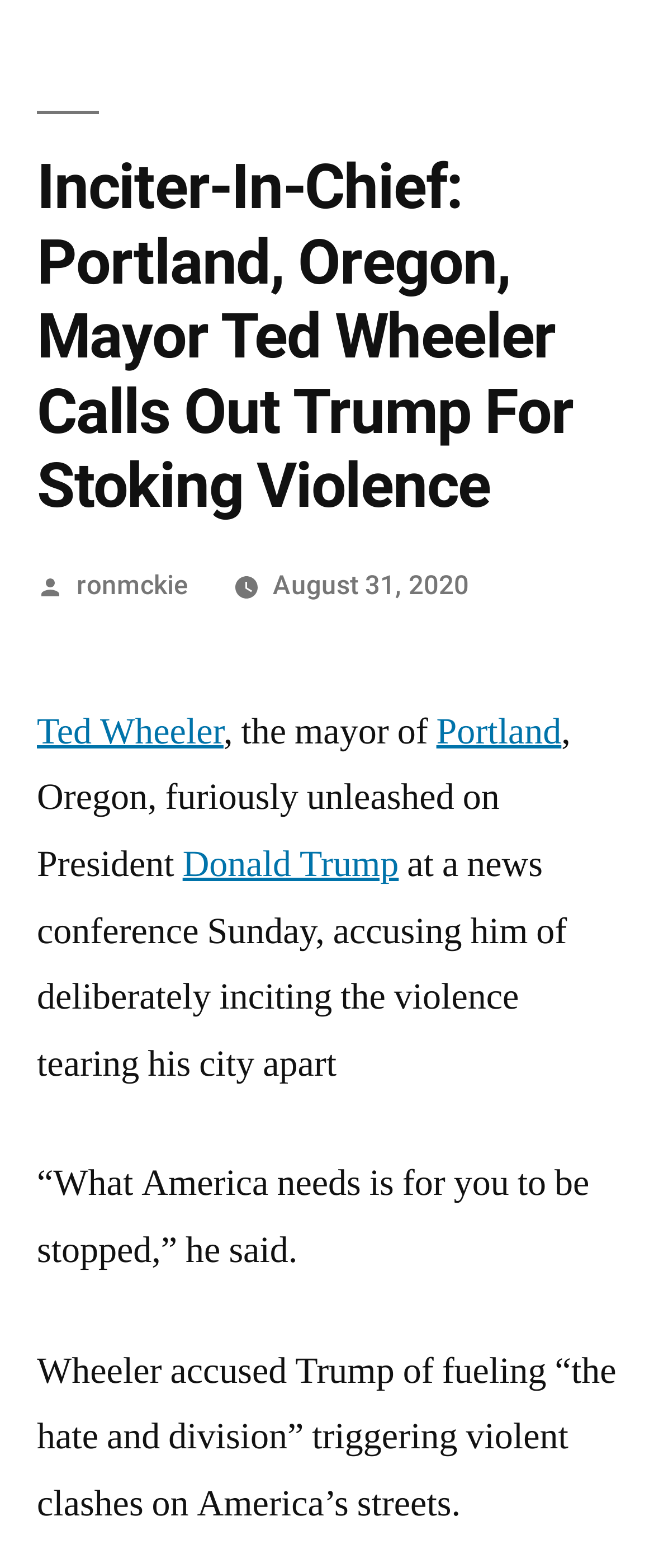Please answer the following question using a single word or phrase: 
What is the city where the protest took place?

Portland